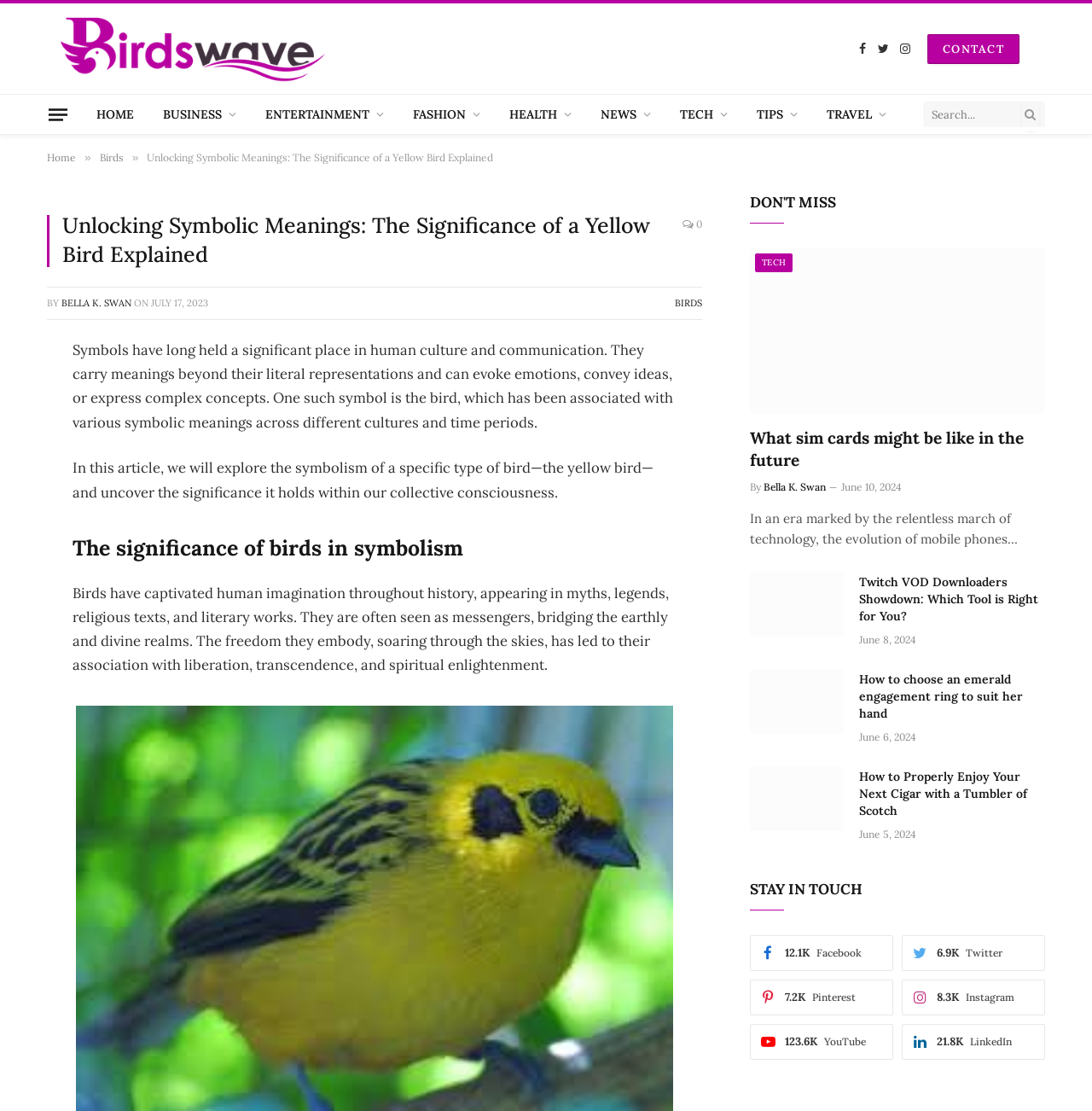Look at the image and write a detailed answer to the question: 
How many followers does the Facebook page have?

The Facebook page has 12.1K followers, which is mentioned in the 'STAY IN TOUCH' section of the webpage.